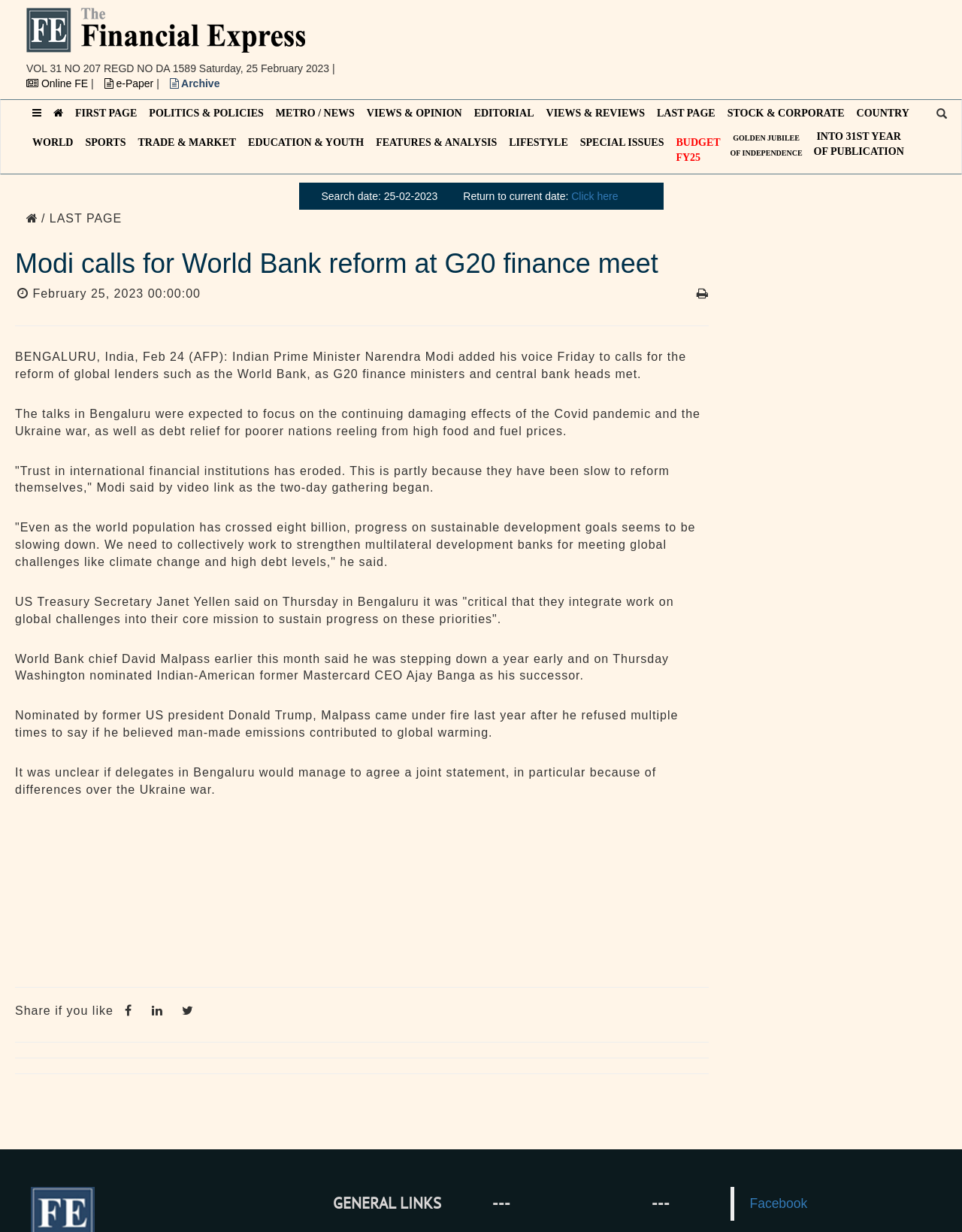Please find the bounding box coordinates of the element that you should click to achieve the following instruction: "Share the article on Facebook". The coordinates should be presented as four float numbers between 0 and 1: [left, top, right, bottom].

[0.779, 0.971, 0.839, 0.983]